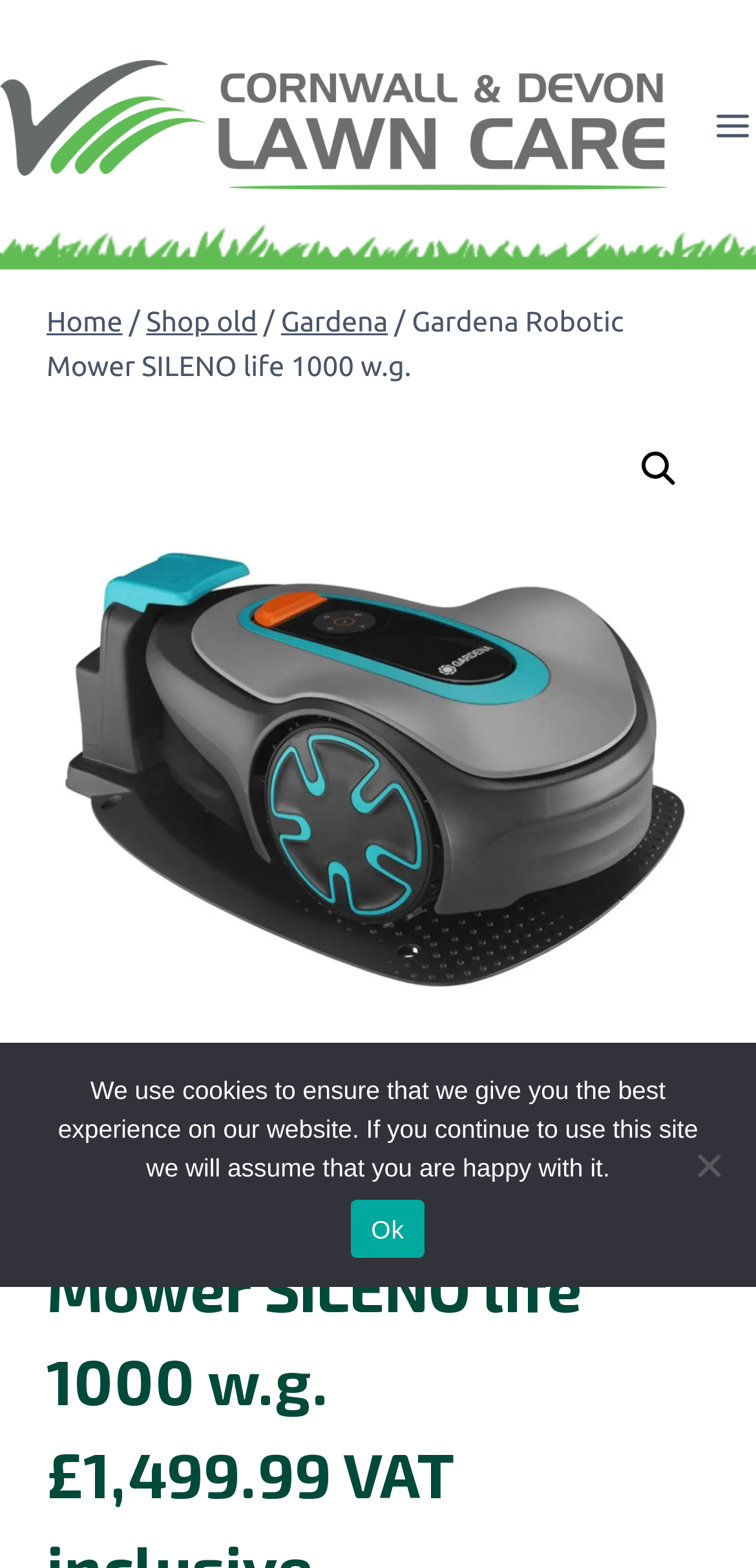What is the assumption if you continue to use this site?
Using the visual information, reply with a single word or short phrase.

You are happy with it